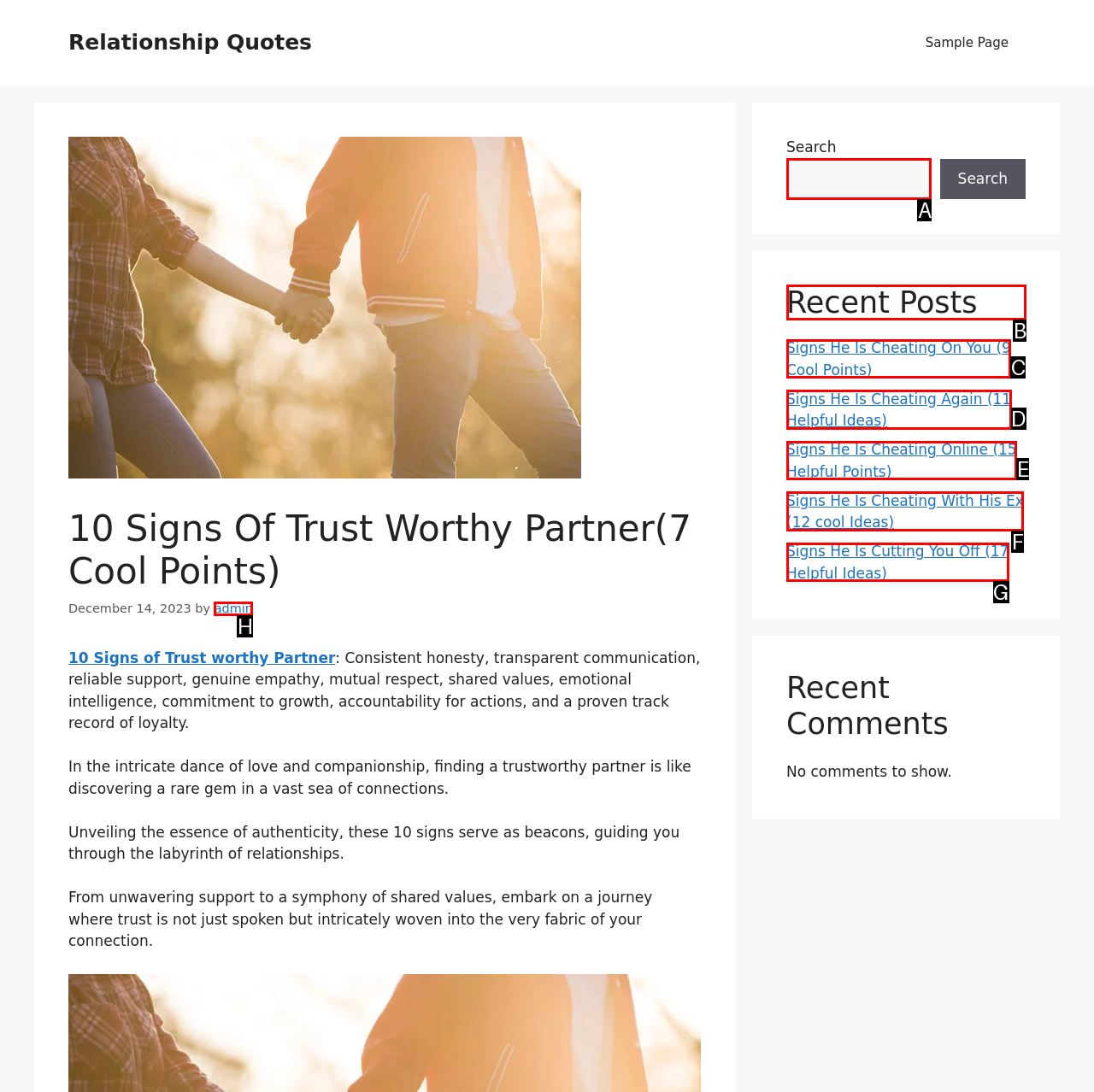Point out which HTML element you should click to fulfill the task: Explore Recent Posts.
Provide the option's letter from the given choices.

B